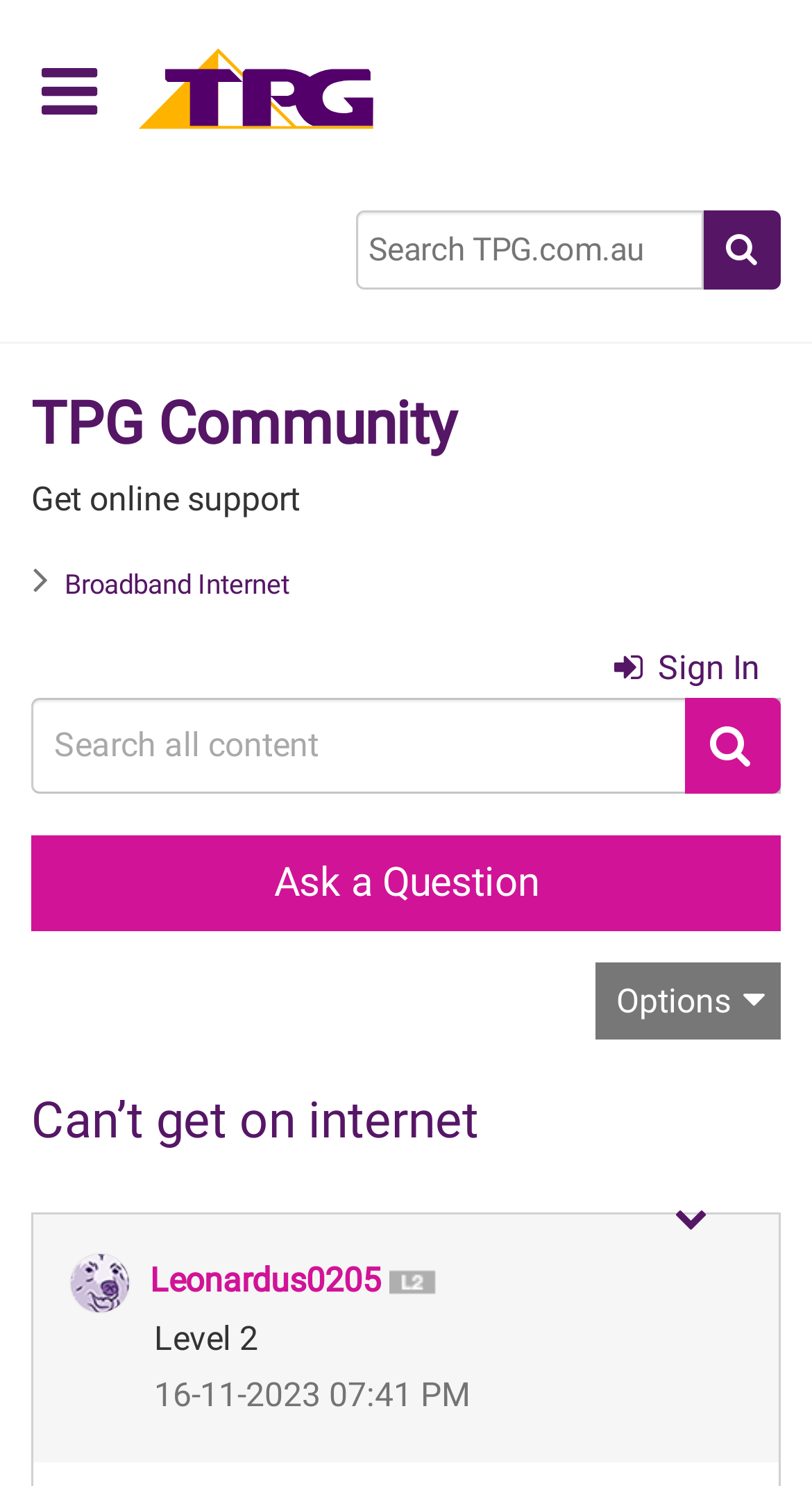Who posted the current topic?
Based on the image, please offer an in-depth response to the question.

I found the answer by looking at the image element with the text 'Leonardus0205' which is located next to the 'View Profile of Leonardus0205' link.